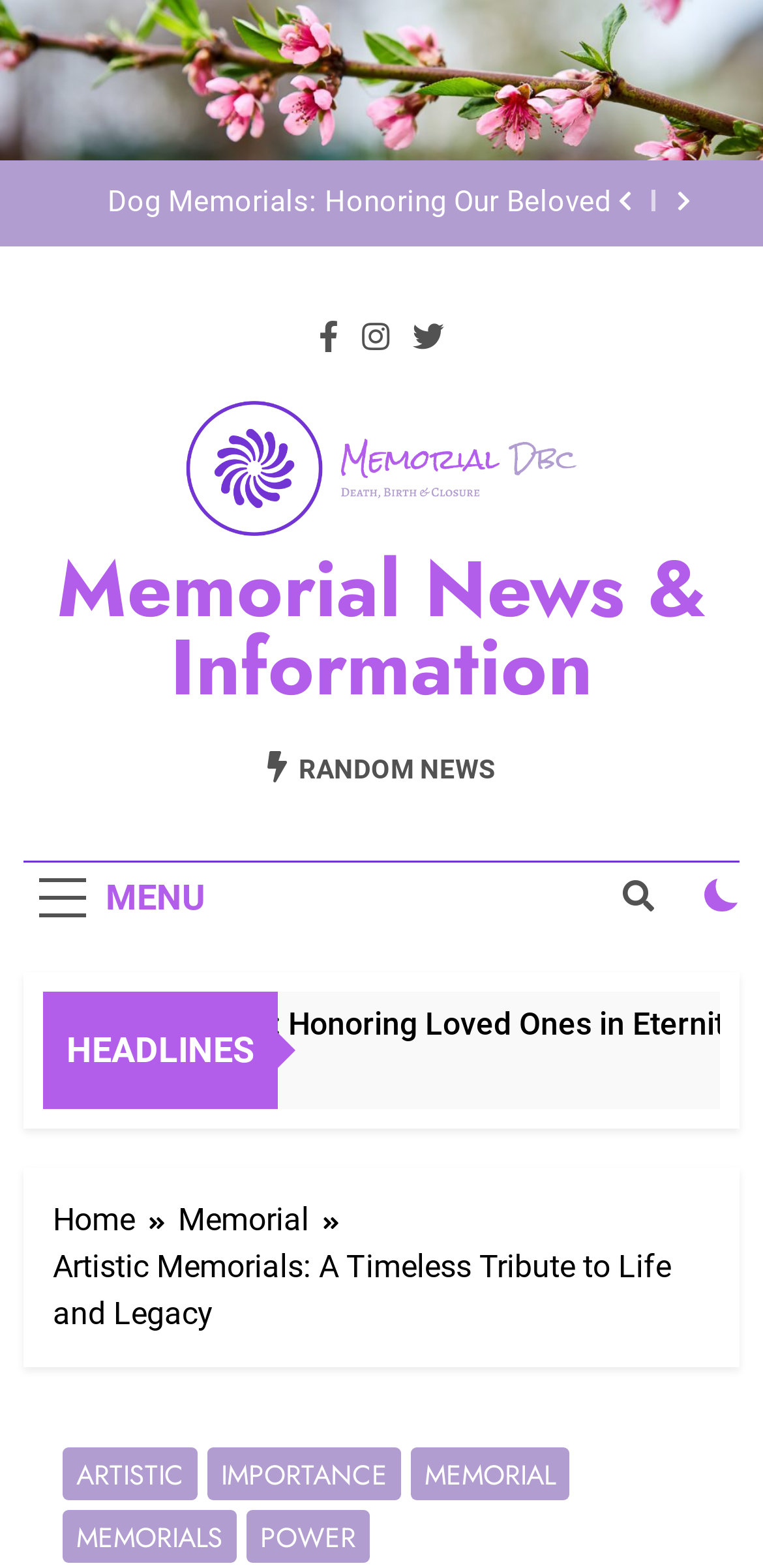Identify the bounding box coordinates of the element that should be clicked to fulfill this task: "Go to Home page". The coordinates should be provided as four float numbers between 0 and 1, i.e., [left, top, right, bottom].

[0.069, 0.763, 0.233, 0.793]